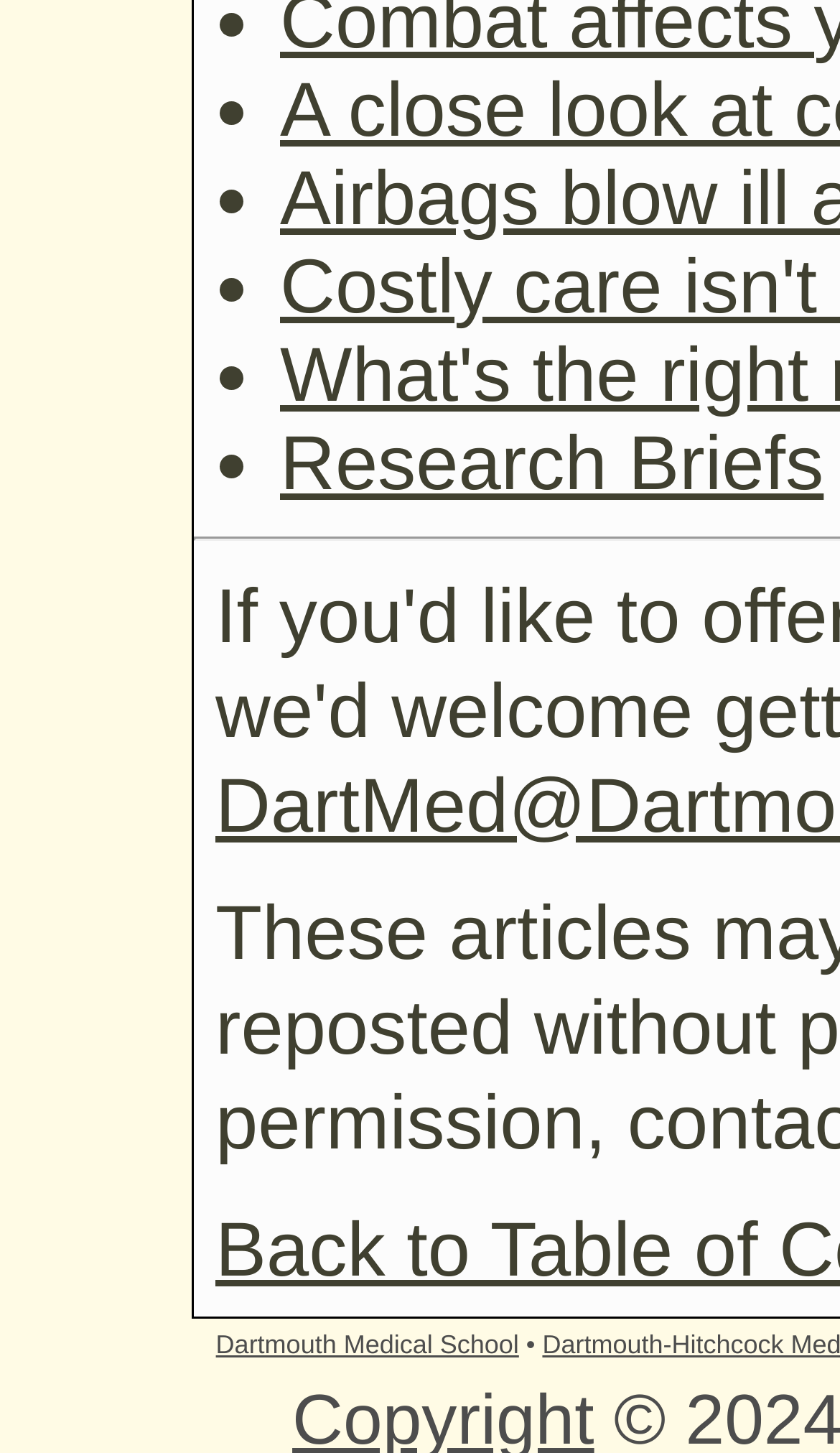Find the bounding box coordinates corresponding to the UI element with the description: "Research Briefs". The coordinates should be formatted as [left, top, right, bottom], with values as floats between 0 and 1.

[0.333, 0.289, 0.981, 0.348]